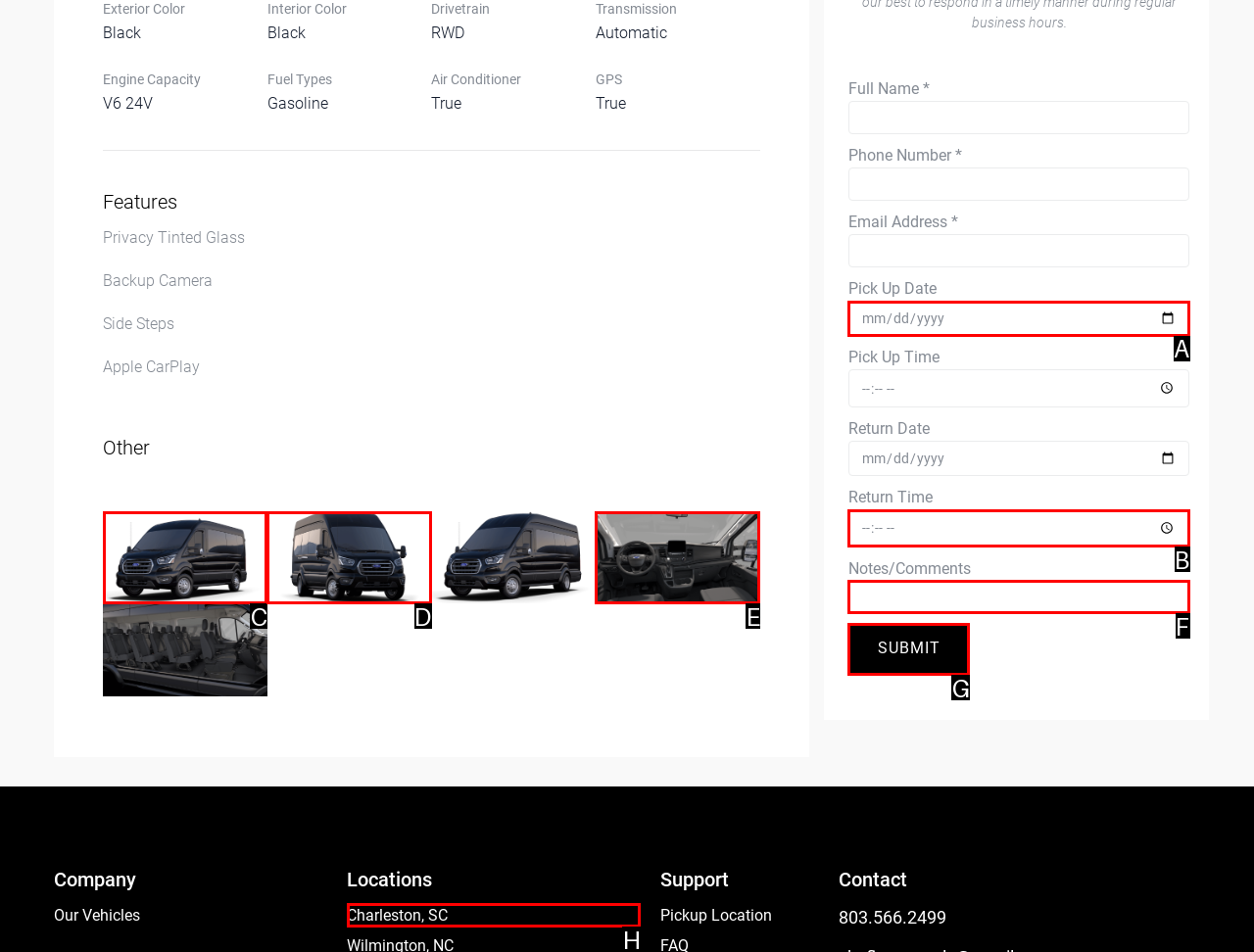Given the description: alt="black van rental charleston, sc", identify the matching option. Answer with the corresponding letter.

D